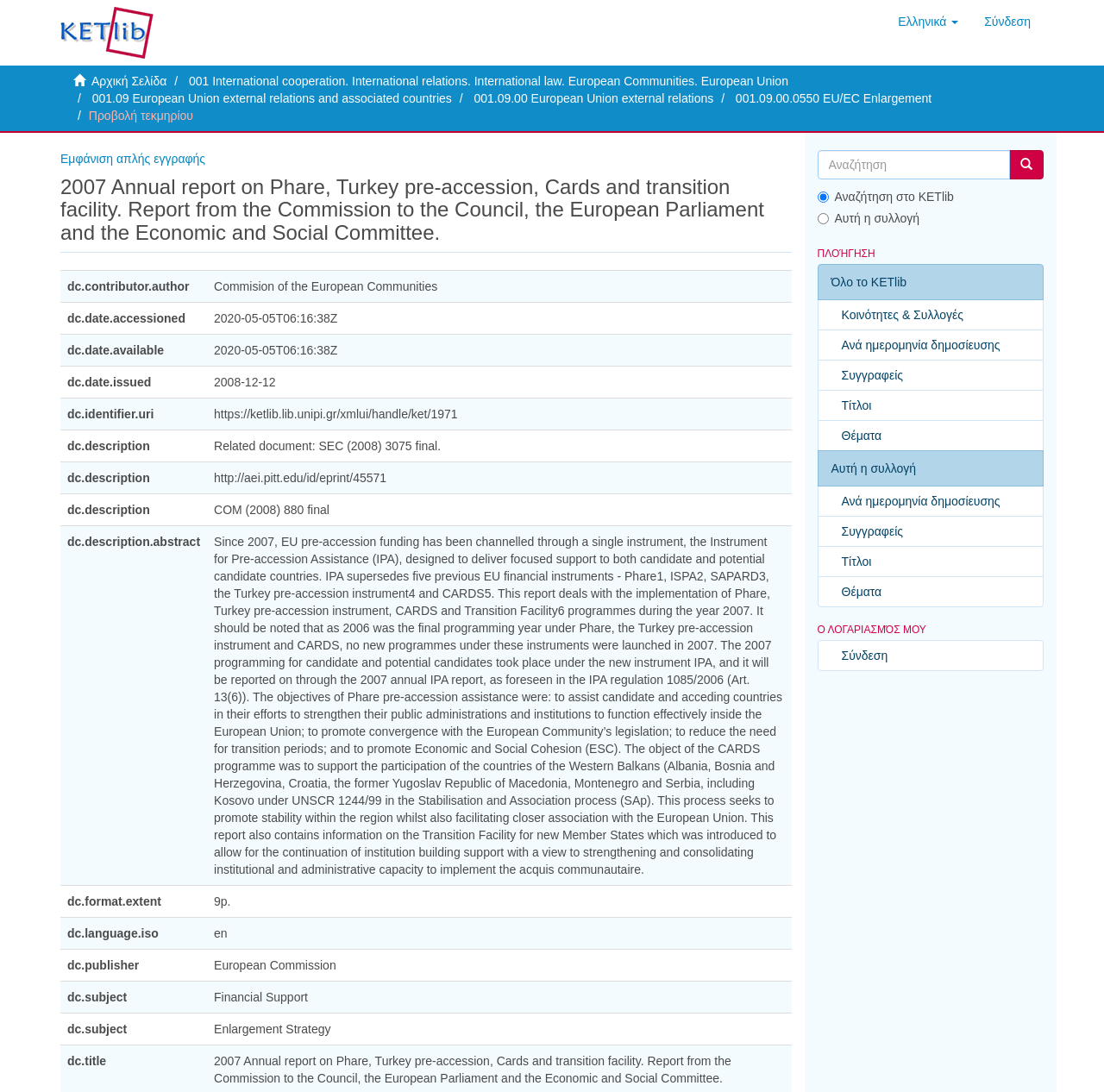Please study the image and answer the question comprehensively:
What is the format extent of the report?

I found the answer by looking at the gridcell with the label 'dc.format.extent' which has the value '9p.', indicating that the report has 9 pages.